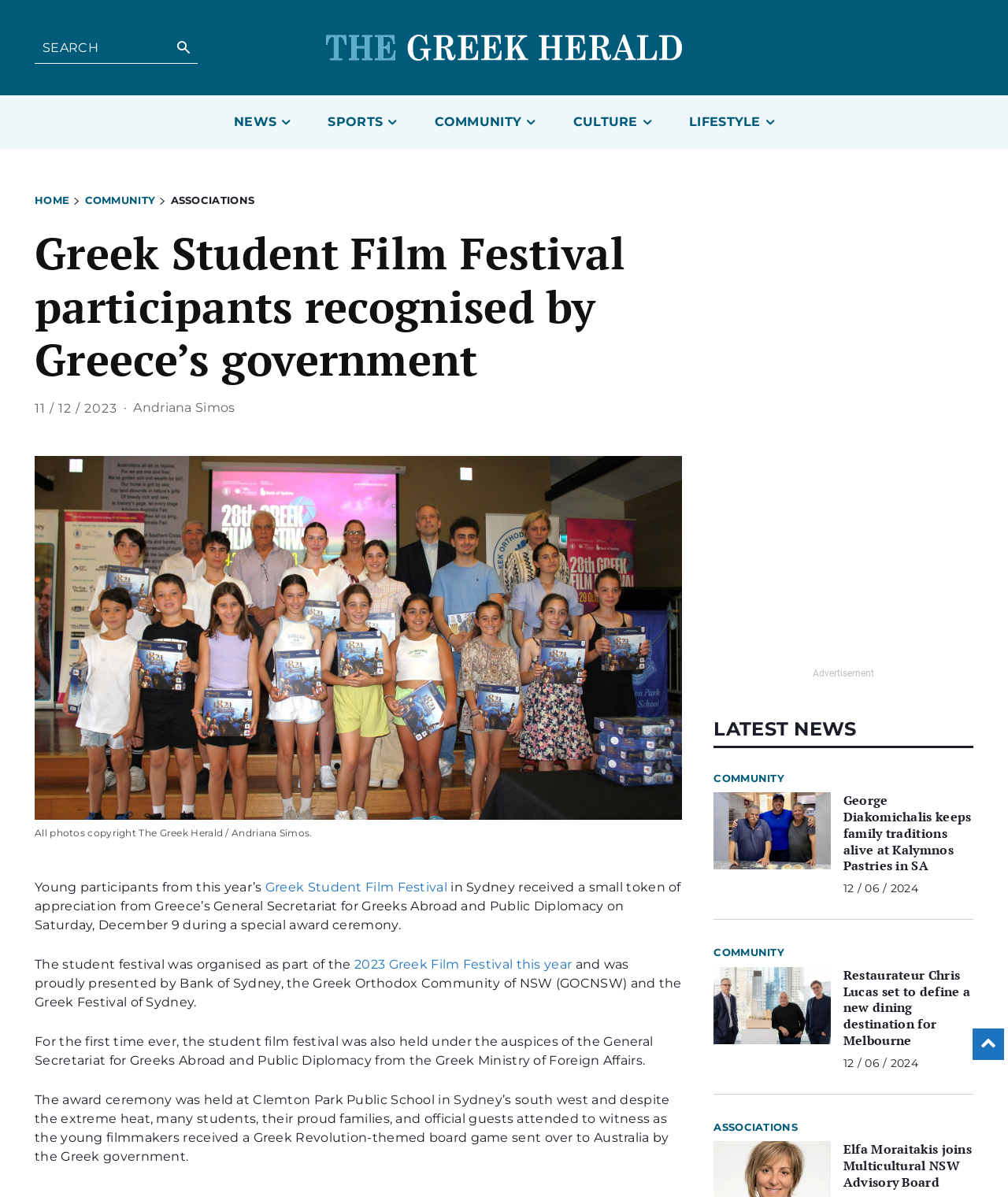Provide the bounding box coordinates of the area you need to click to execute the following instruction: "Check the community news".

[0.708, 0.644, 0.778, 0.657]